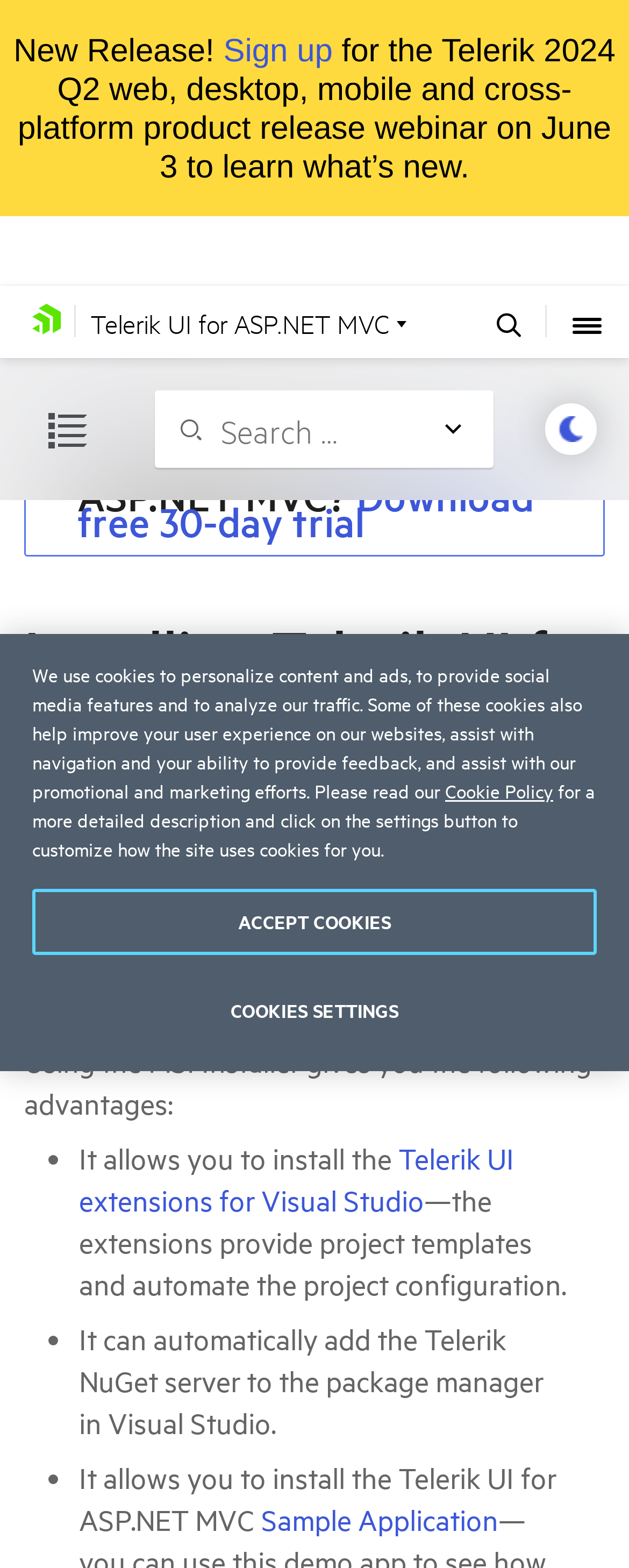What are the advantages of using the MSI Installer?
Provide a concise answer using a single word or phrase based on the image.

Three advantages